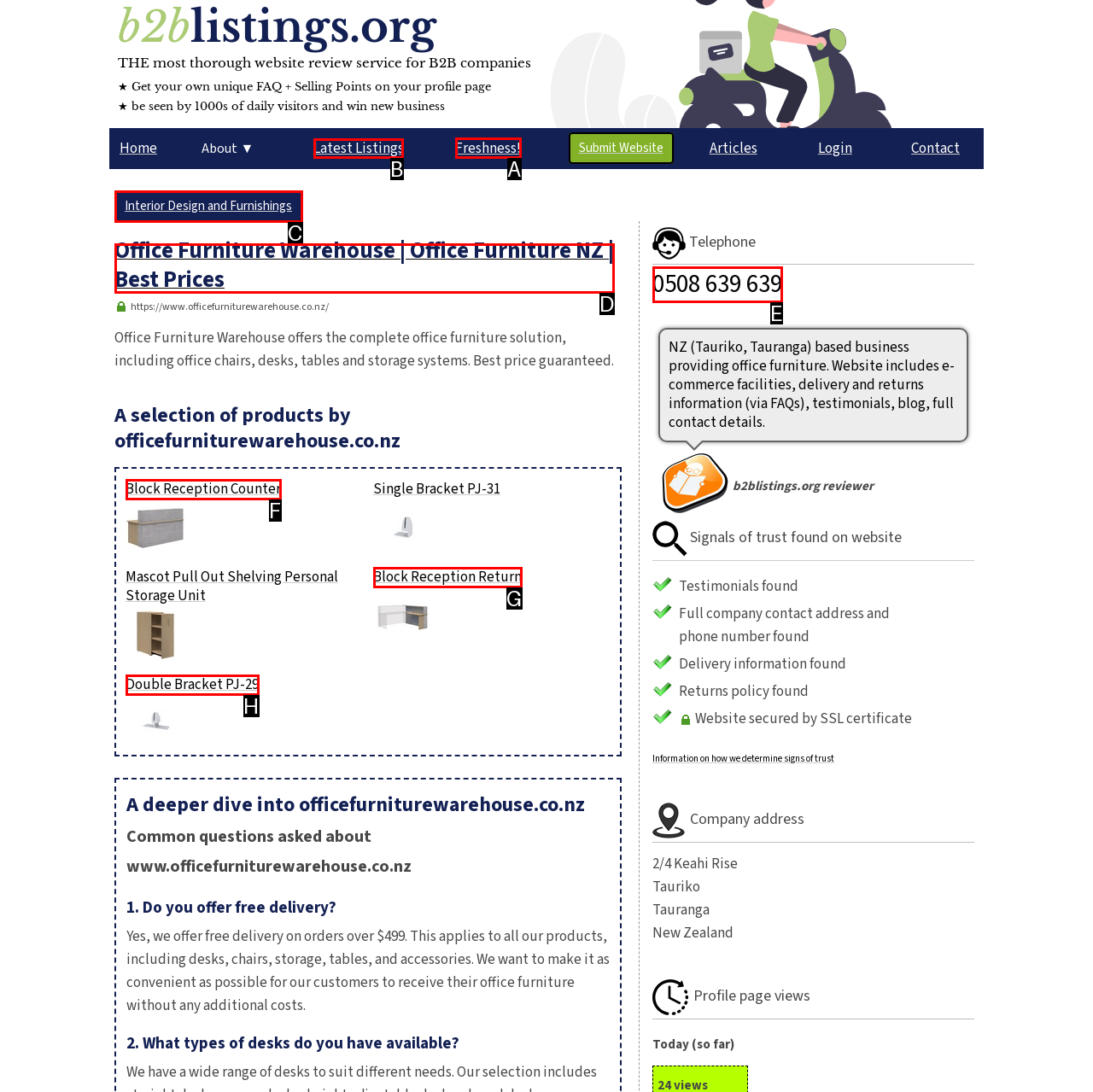Which choice should you pick to execute the task: Search for a term
Respond with the letter associated with the correct option only.

None